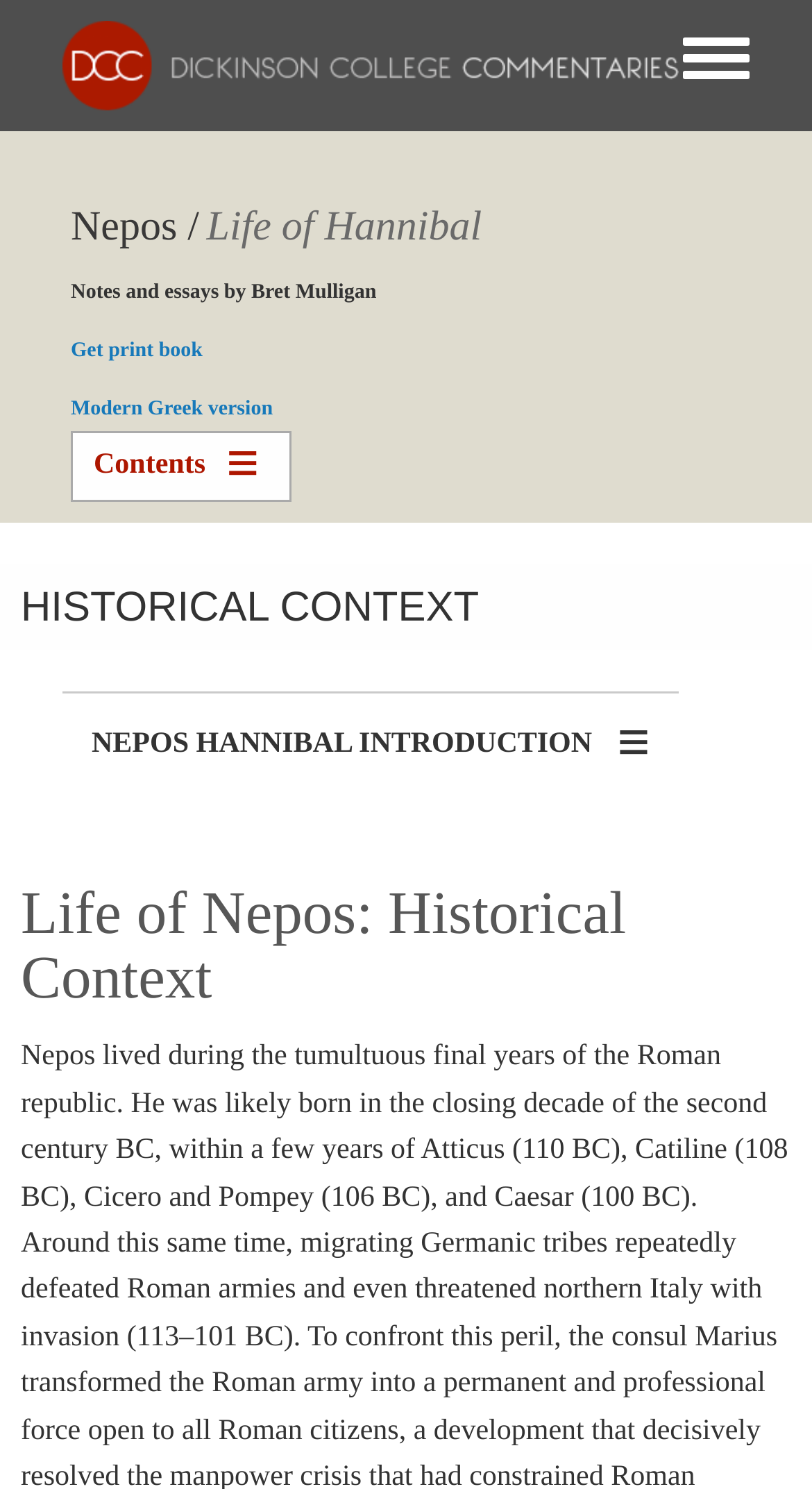What is the name of the book that can be printed?
Please provide a single word or phrase as your answer based on the screenshot.

Life of Hannibal